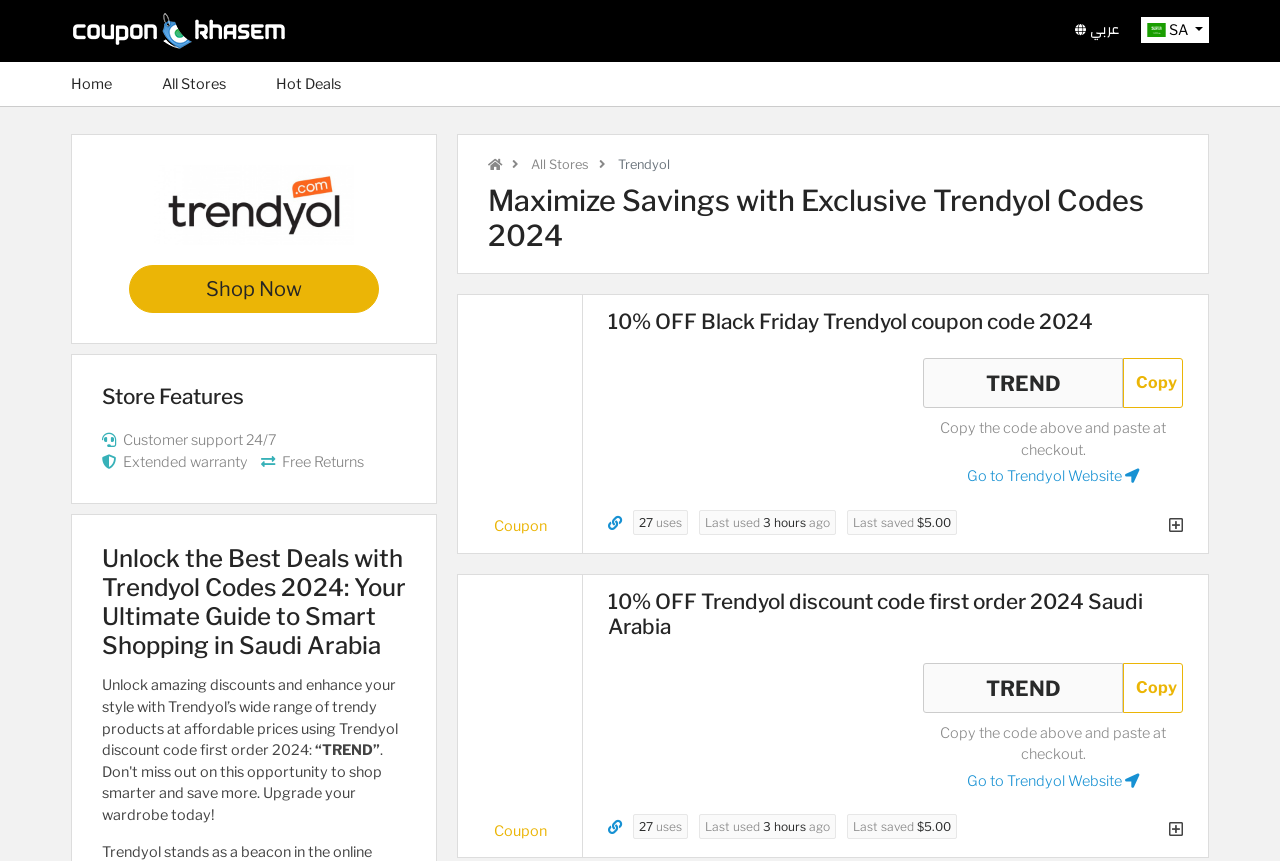Locate the bounding box coordinates of the element that should be clicked to execute the following instruction: "Switch to Arabic language".

[0.84, 0.019, 0.874, 0.05]